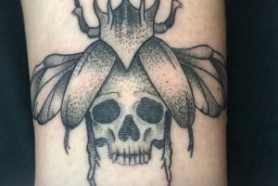Use a single word or phrase to respond to the question:
Where is the tattoo located on the person's body?

Forearm